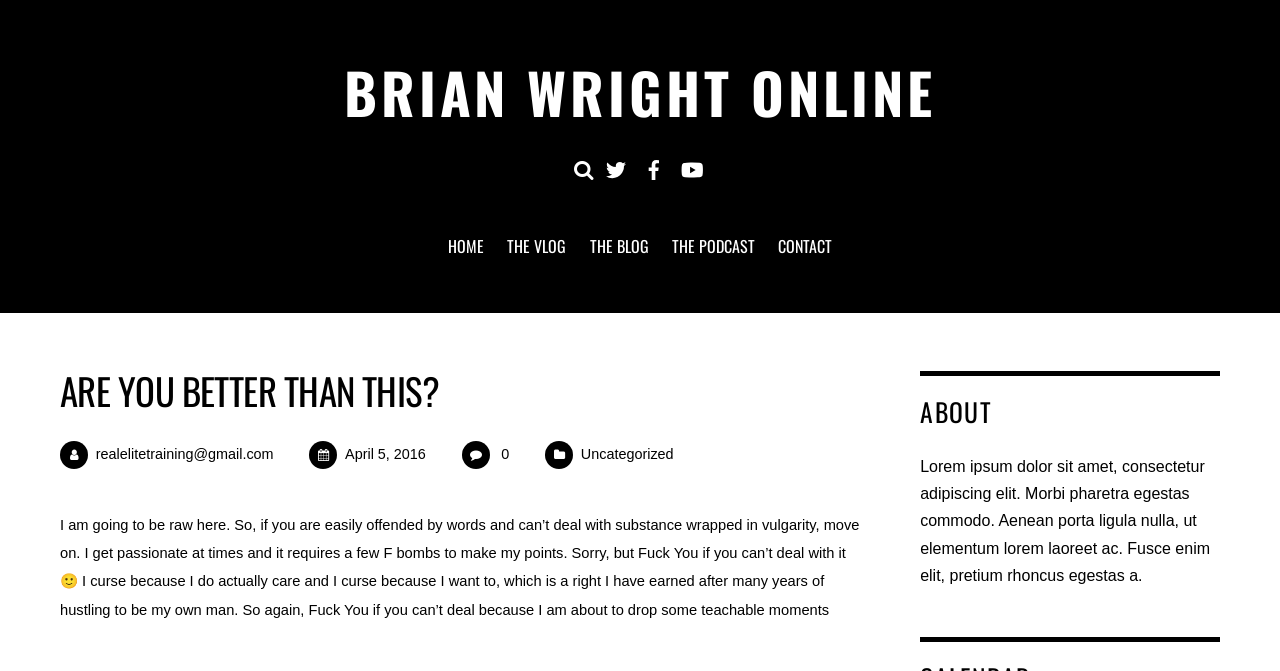Identify the bounding box of the UI element that matches this description: "Are you better than this?".

[0.047, 0.541, 0.343, 0.623]